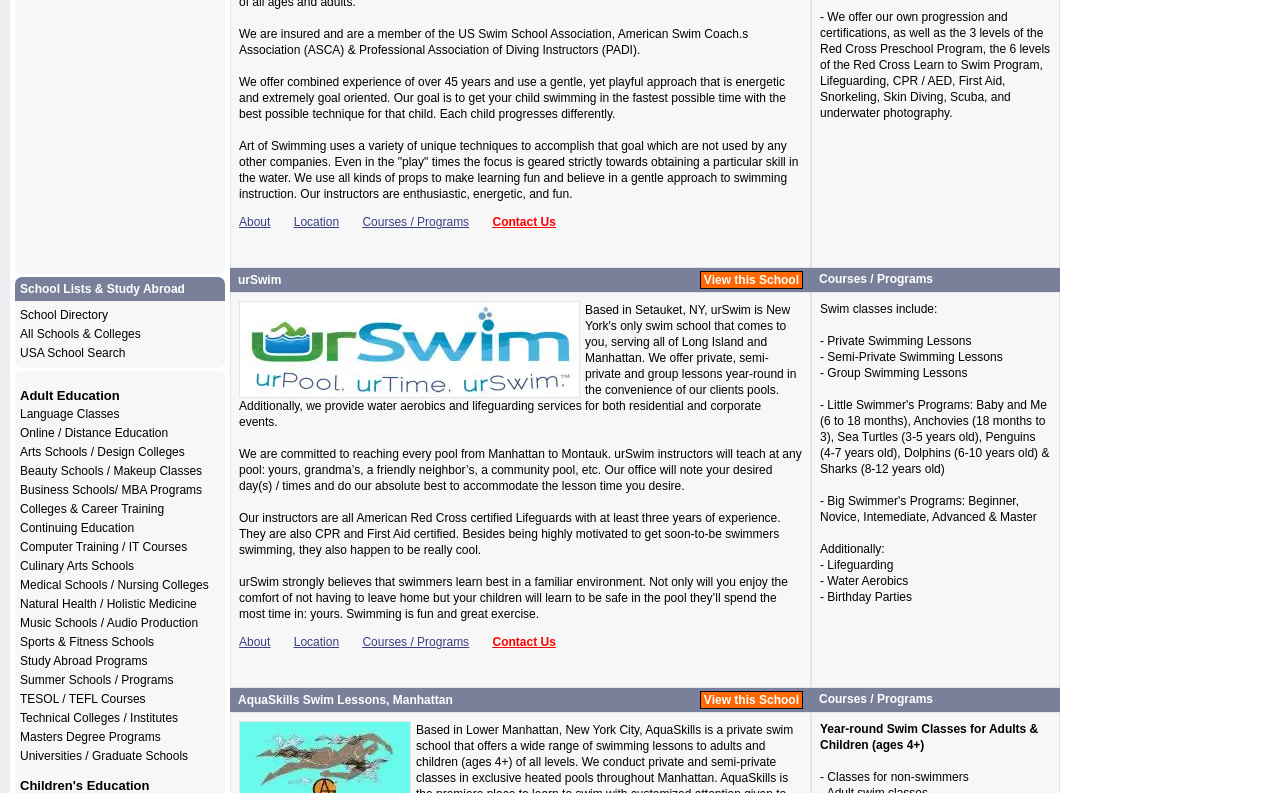Refer to the image and provide an in-depth answer to the question: 
What is the main service offered by urSwim?

Based on the webpage content, urSwim is a swim school that offers private, semi-private, and group lessons, as well as other services like water aerobics and lifeguarding. The webpage highlights the convenience of their services, which can be provided at the client's pool.